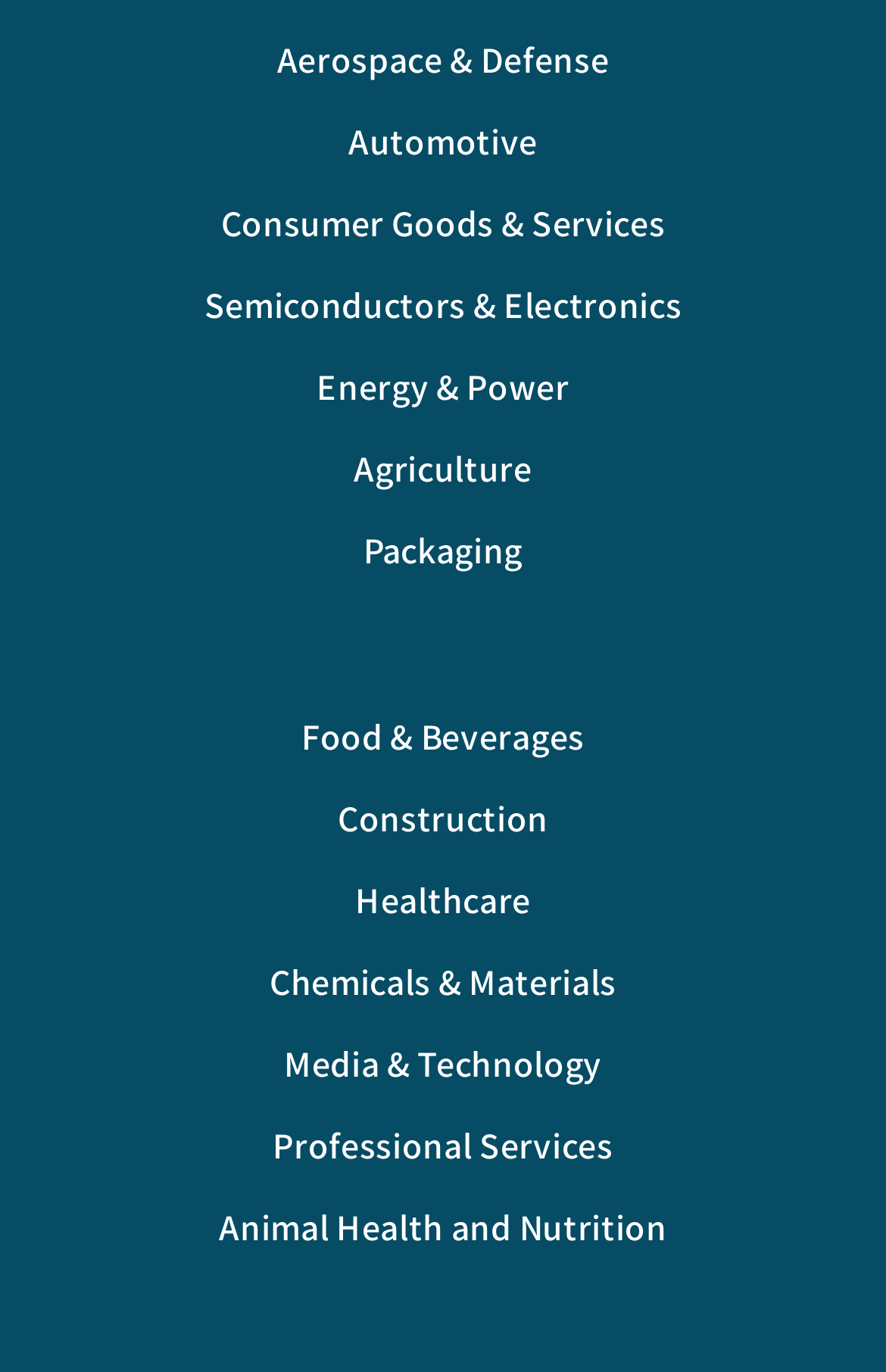Respond with a single word or phrase to the following question:
What is the last industry category listed?

Animal Health and Nutrition